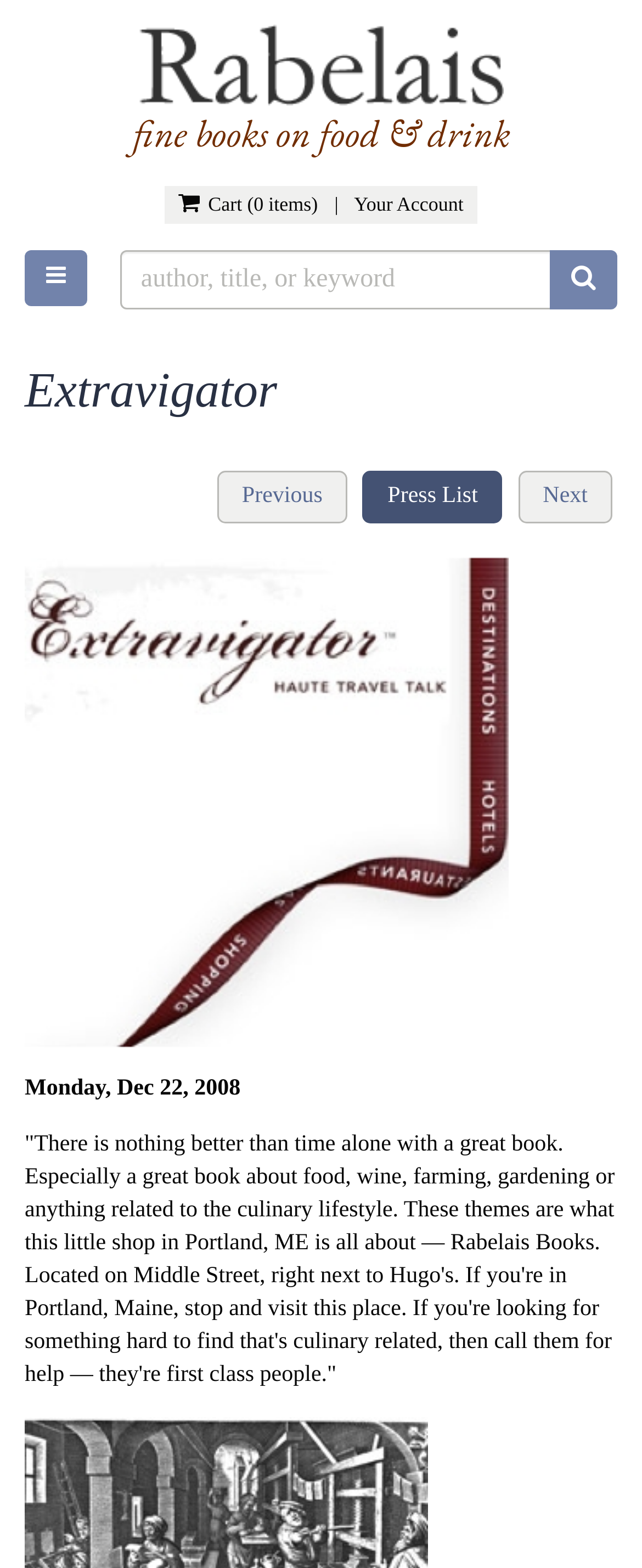Please identify the bounding box coordinates of the region to click in order to complete the task: "View your account". The coordinates must be four float numbers between 0 and 1, specified as [left, top, right, bottom].

[0.552, 0.123, 0.722, 0.137]